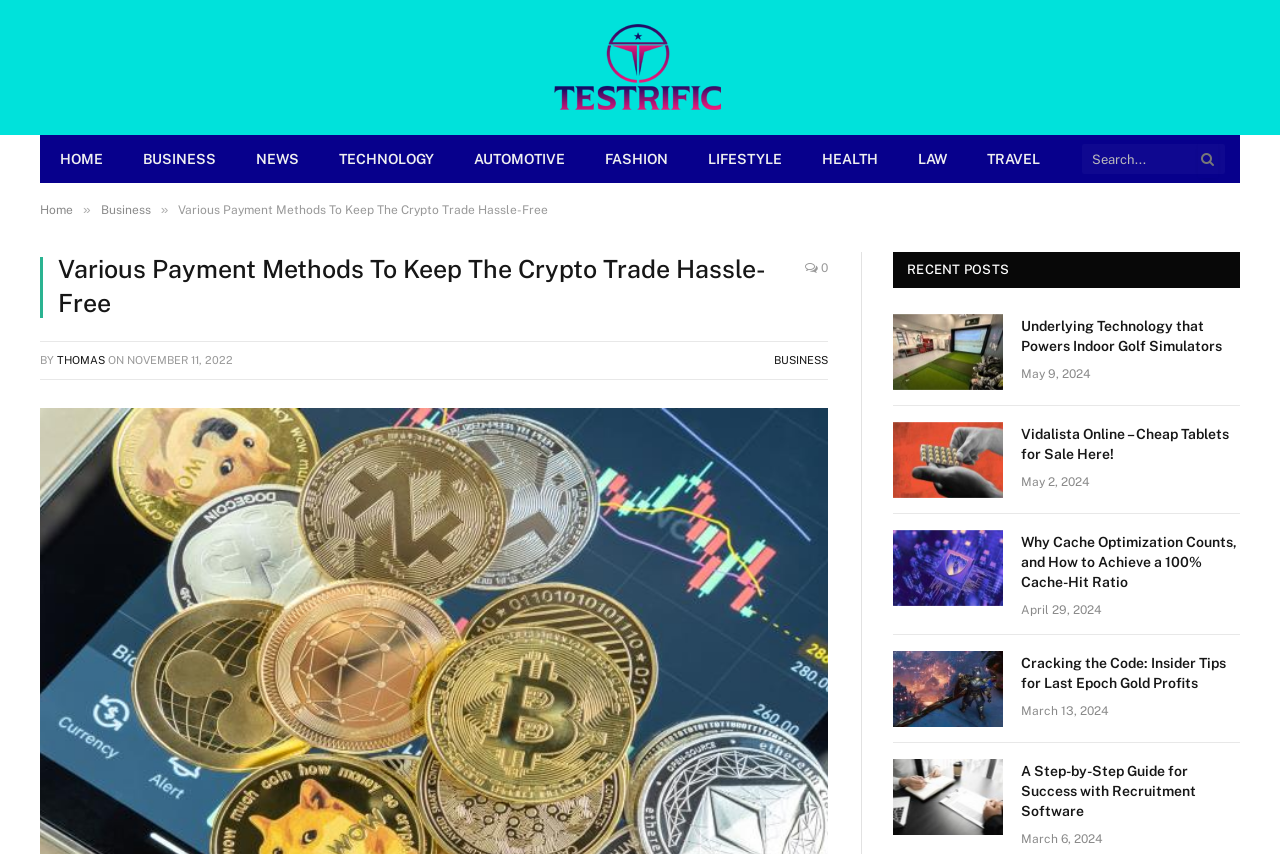Identify and extract the heading text of the webpage.

Various Payment Methods To Keep The Crypto Trade Hassle-Free